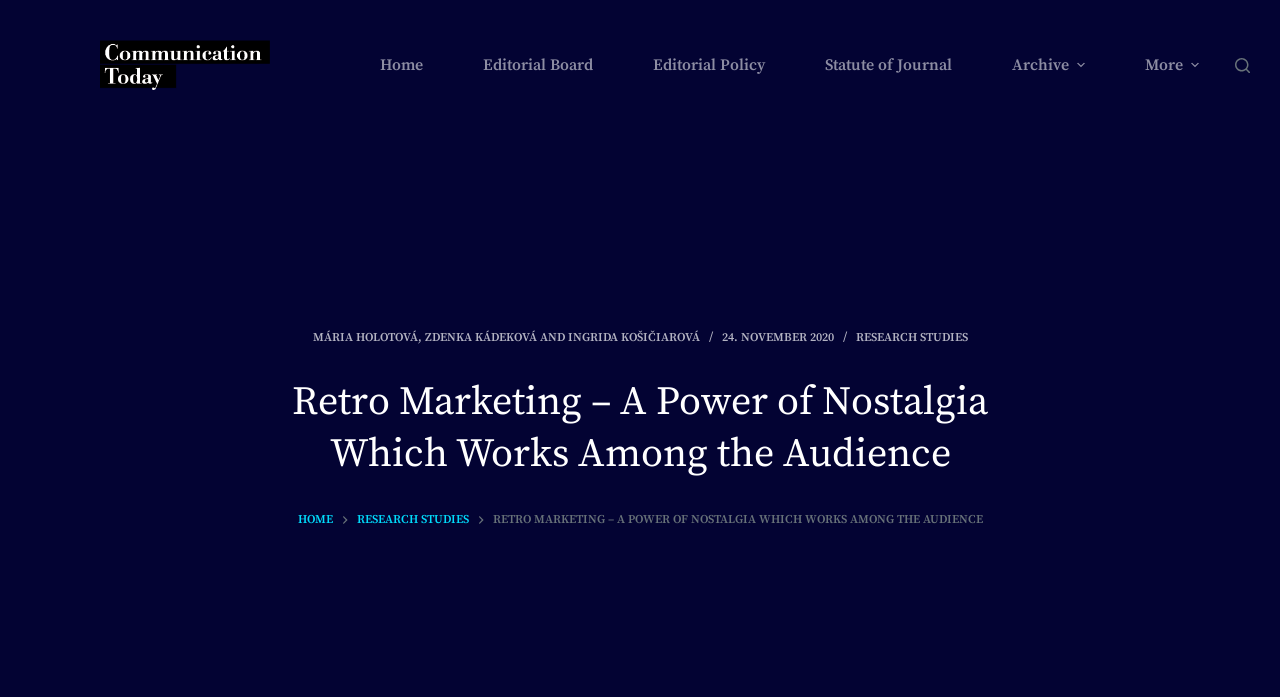Please locate the bounding box coordinates of the element that should be clicked to achieve the given instruction: "Read the article published on '24. NOVEMBER 2020'".

[0.564, 0.474, 0.651, 0.495]